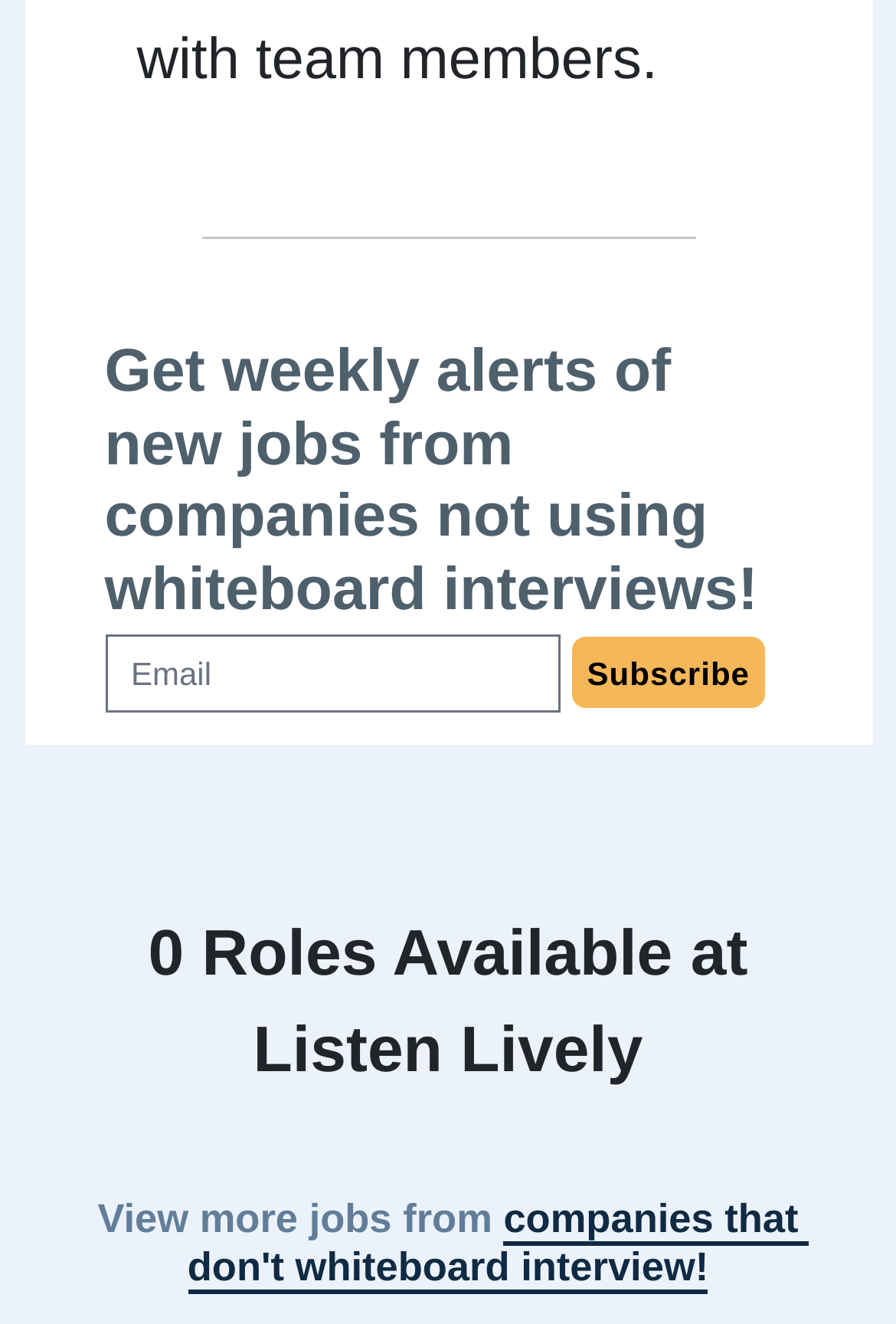What is the orientation of the separator element?
Based on the image, respond with a single word or phrase.

Horizontal